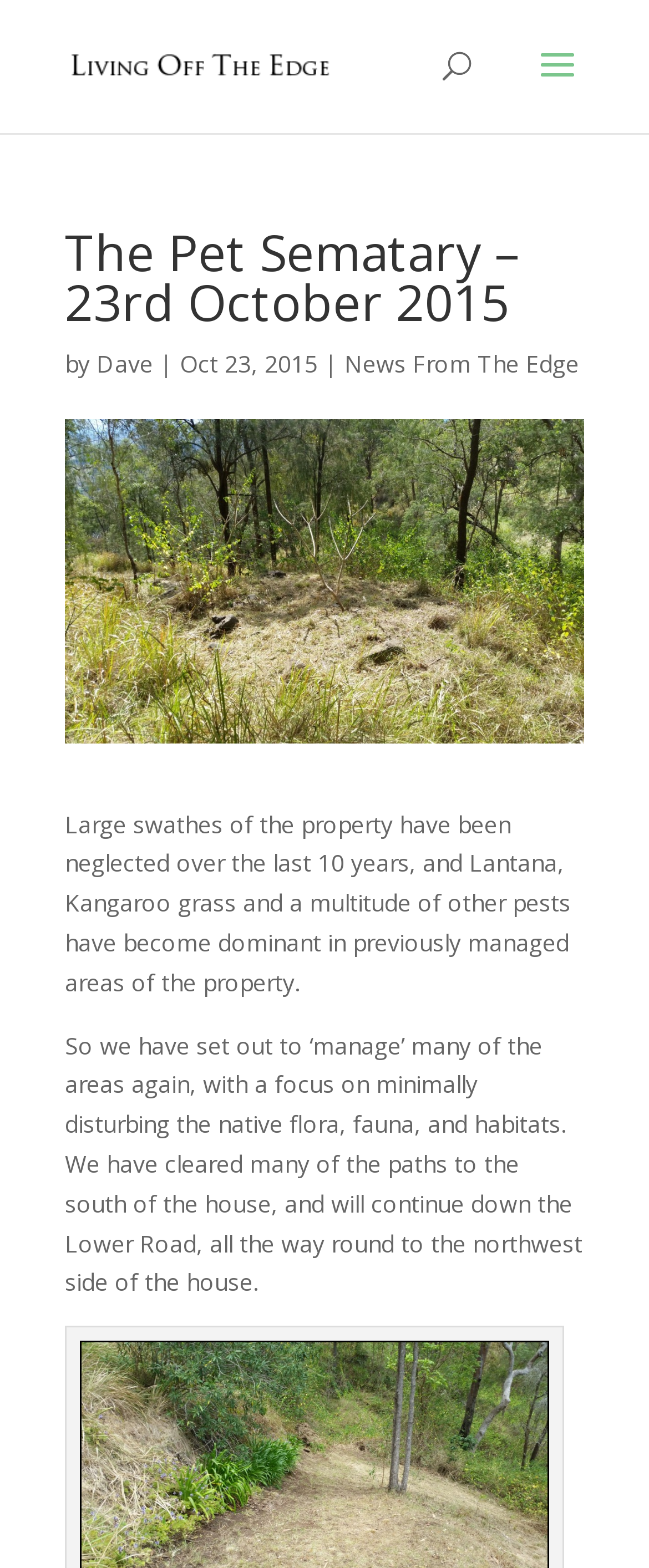Identify the bounding box coordinates for the UI element that matches this description: "alt="Living Off The Edge"".

[0.11, 0.03, 0.51, 0.051]